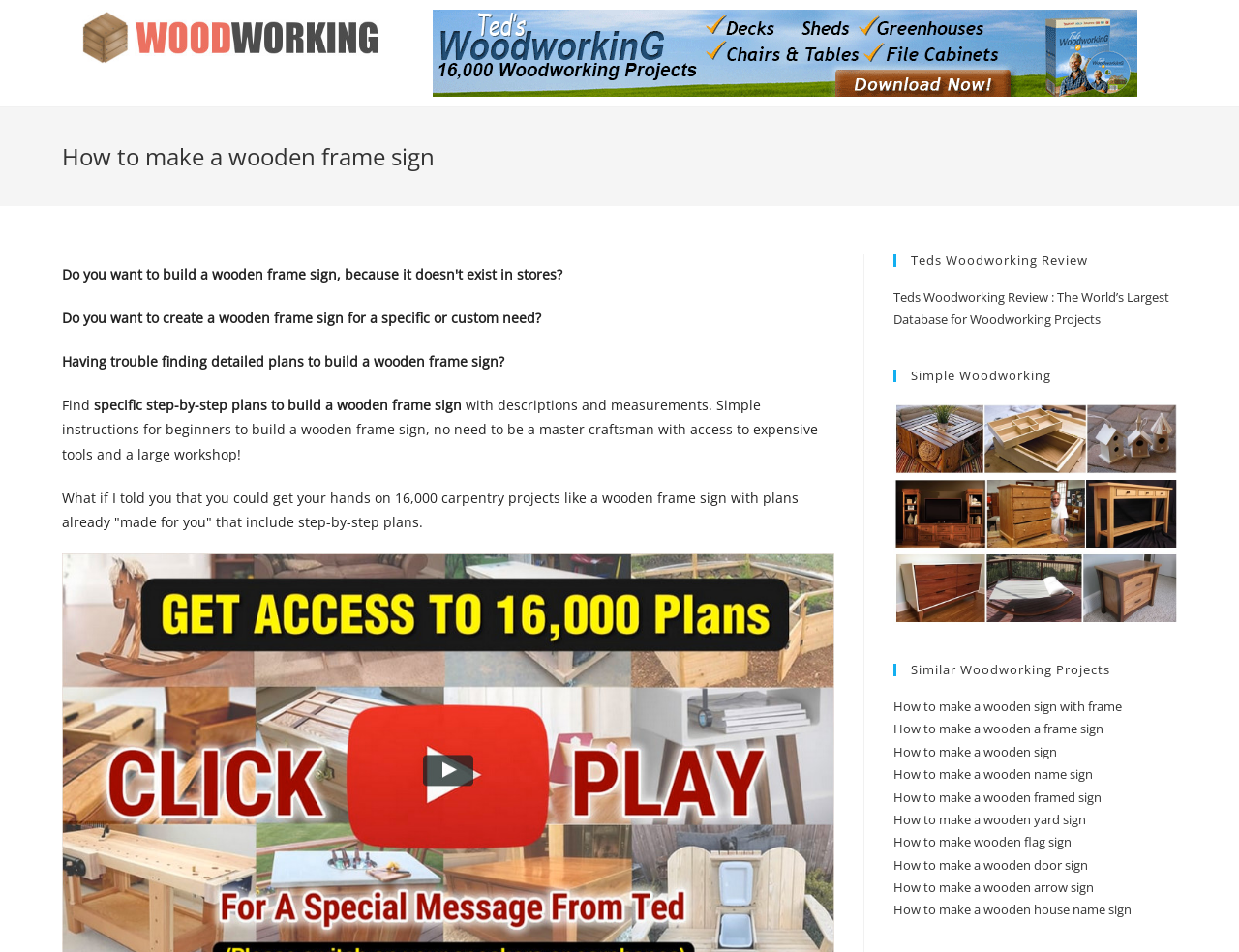Observe the image and answer the following question in detail: What is the benefit of using the plans mentioned on this webpage?

According to the text 'Simple instructions for beginners to build a wooden frame sign, no need to be a master craftsman with access to expensive tools and a large workshop!', the benefit of using the plans mentioned on this webpage is that they provide simple instructions for beginners.